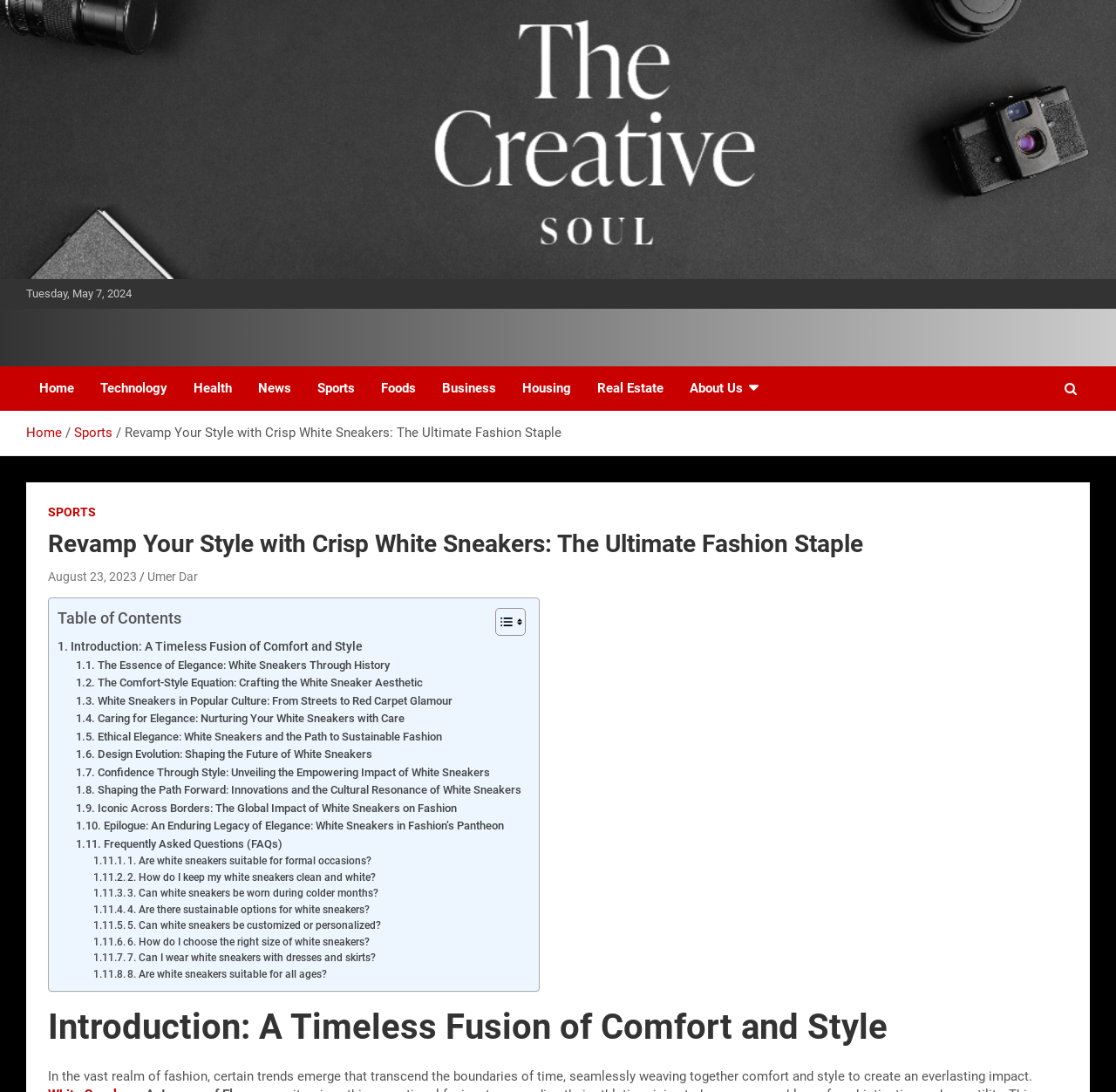What is the author of the article?
Provide an in-depth answer to the question, covering all aspects.

I found the author's name by looking at the section below the main heading, where I saw a link with the text 'Umer Dar'.